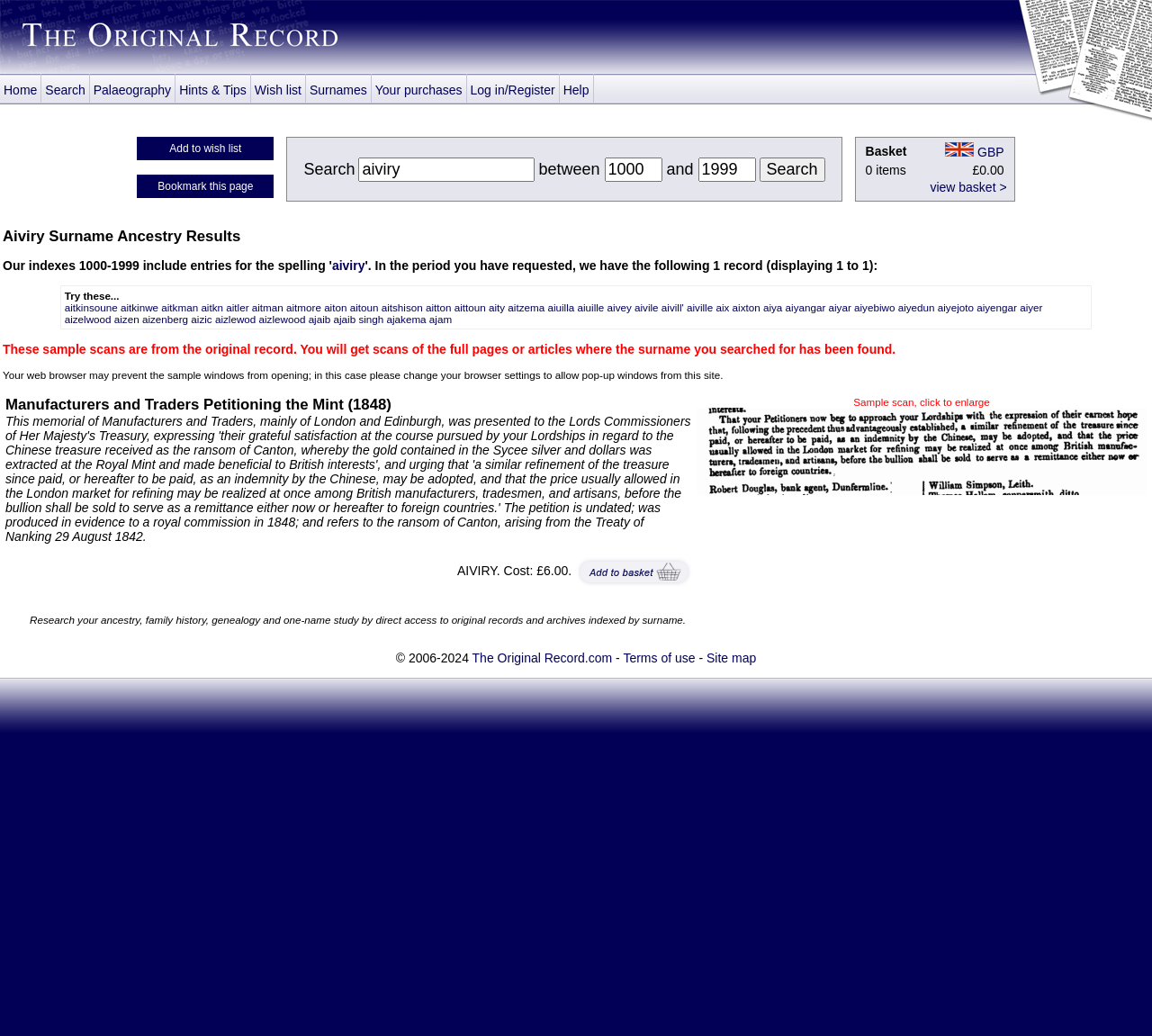Please mark the clickable region by giving the bounding box coordinates needed to complete this instruction: "Add to wish list".

[0.119, 0.132, 0.238, 0.155]